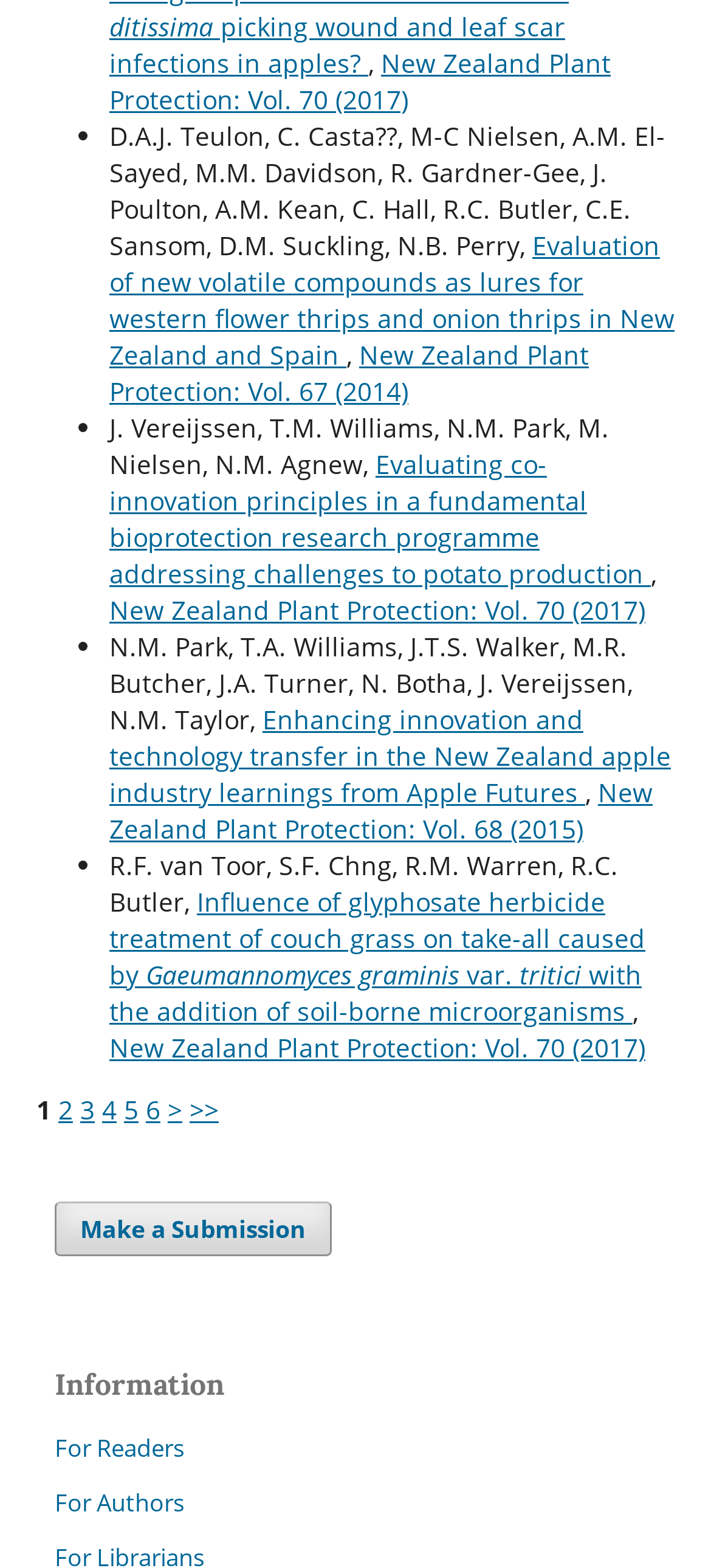Predict the bounding box of the UI element that fits this description: "For Readers".

[0.077, 0.913, 0.259, 0.934]